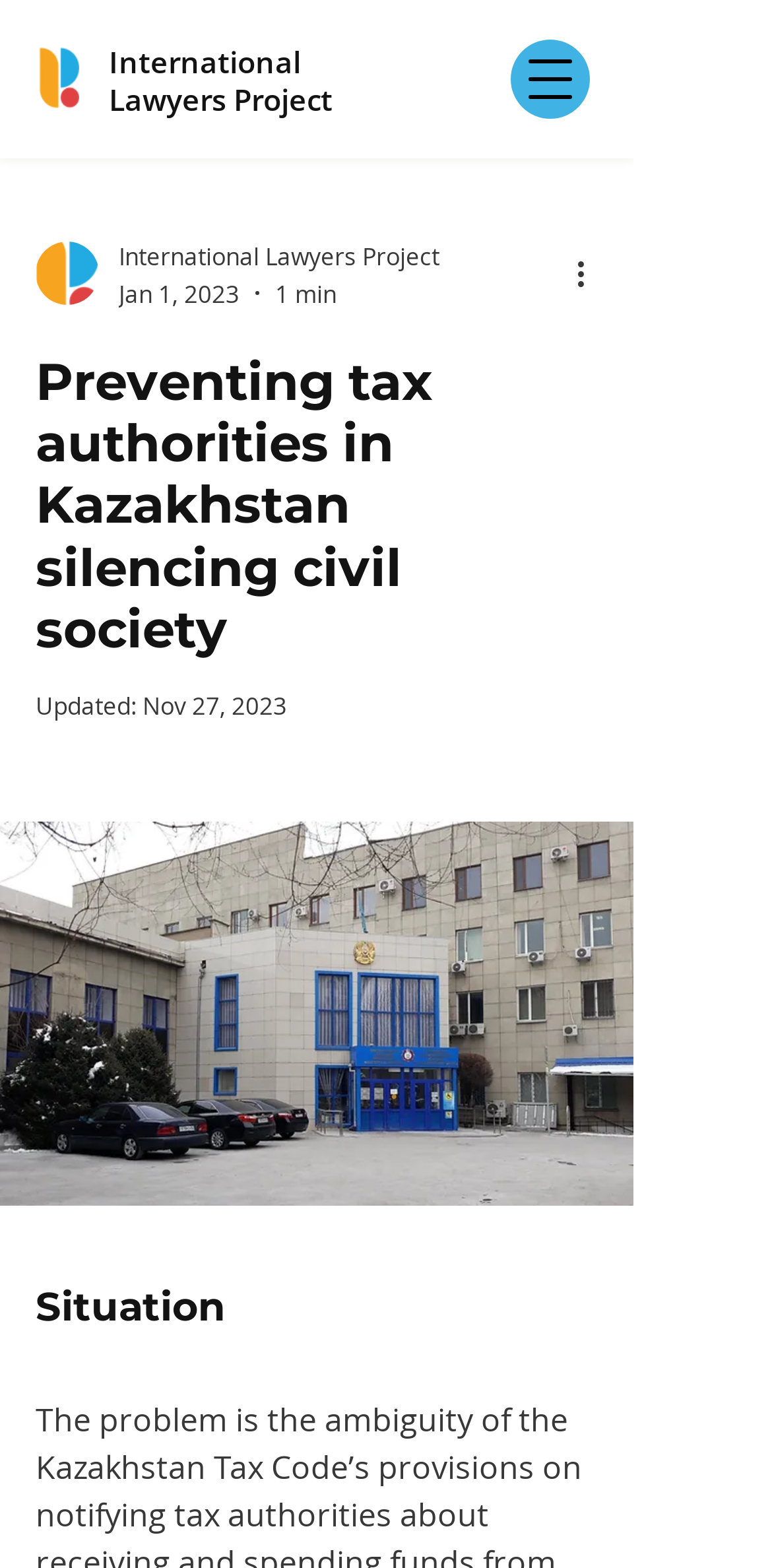Utilize the information from the image to answer the question in detail:
What is the estimated reading time of the article?

I found the answer by looking at the generic element with the text '1 min' which is a sibling of the element with the text 'Jan 1, 2023'.